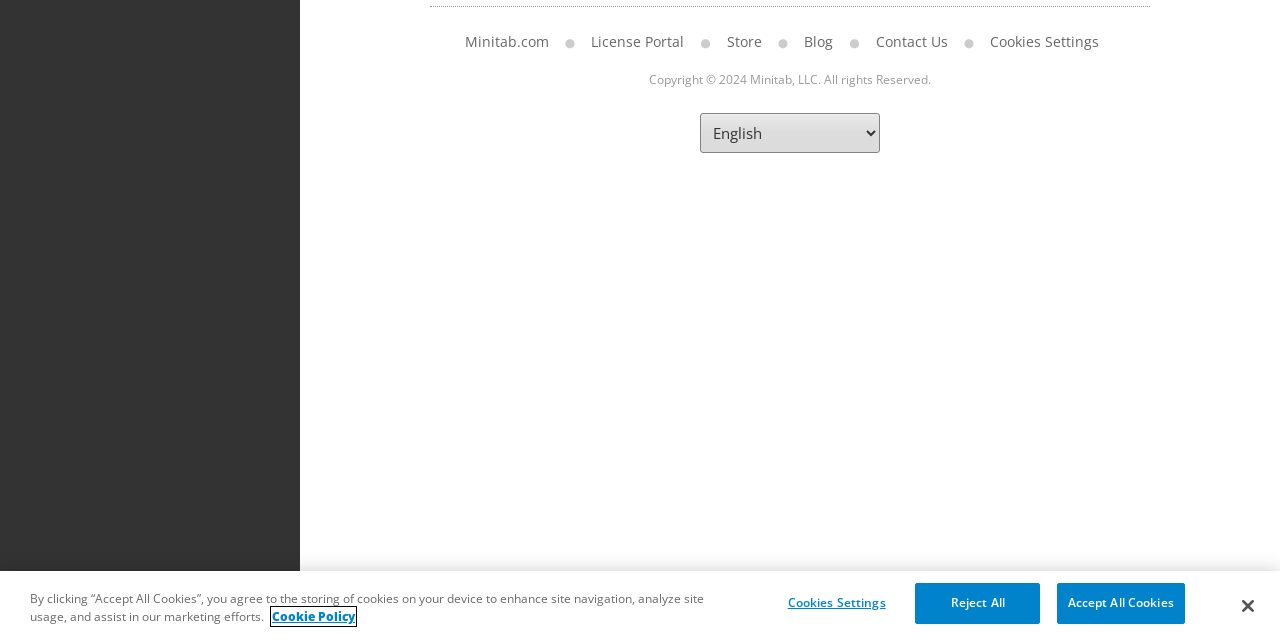Identify the bounding box coordinates for the UI element described as: "Reject All". The coordinates should be provided as four floats between 0 and 1: [left, top, right, bottom].

[0.715, 0.912, 0.813, 0.975]